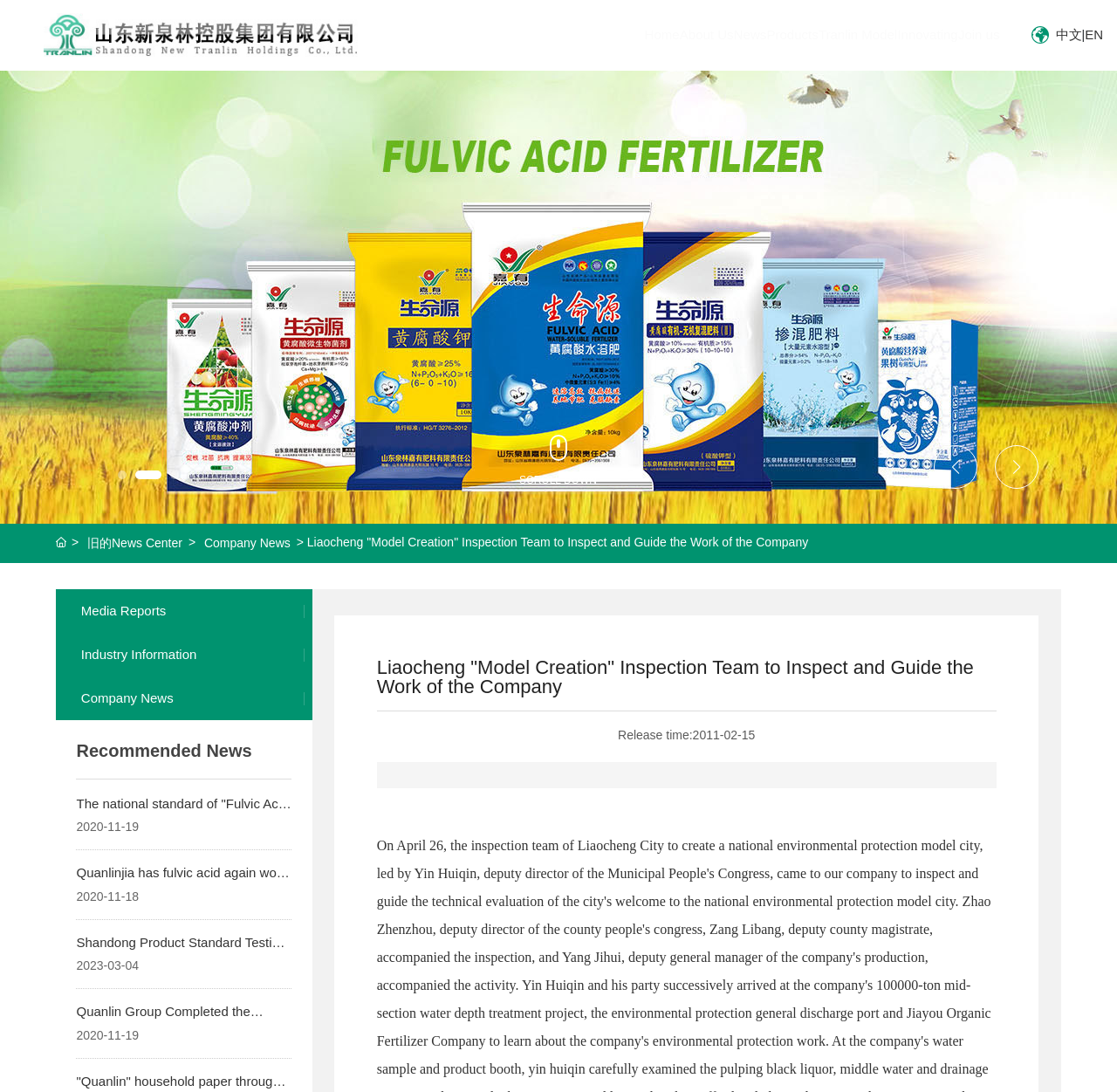Answer the question in one word or a short phrase:
What is the name of the company?

Tranlin